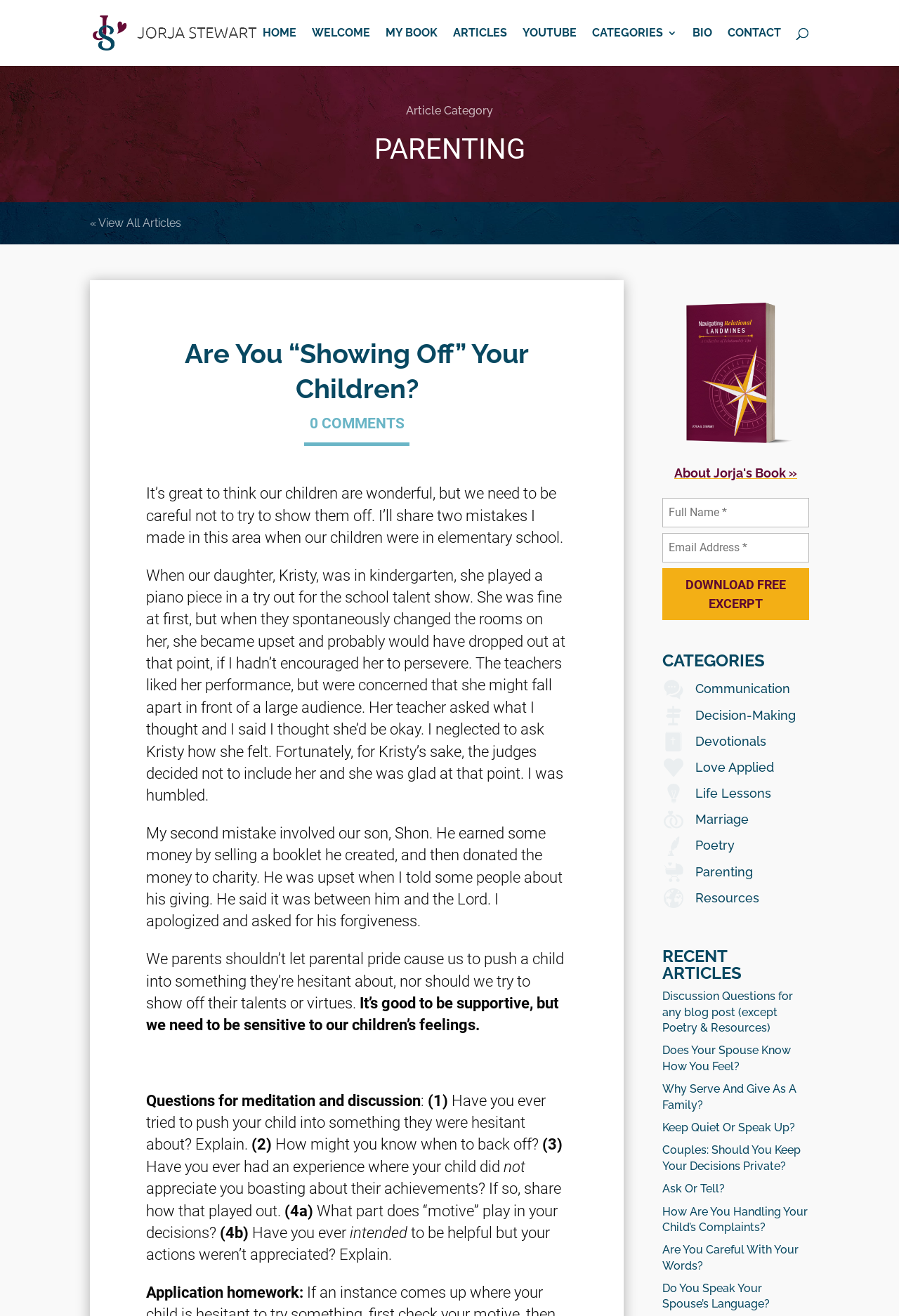How many links are there in the top navigation bar? Refer to the image and provide a one-word or short phrase answer.

8